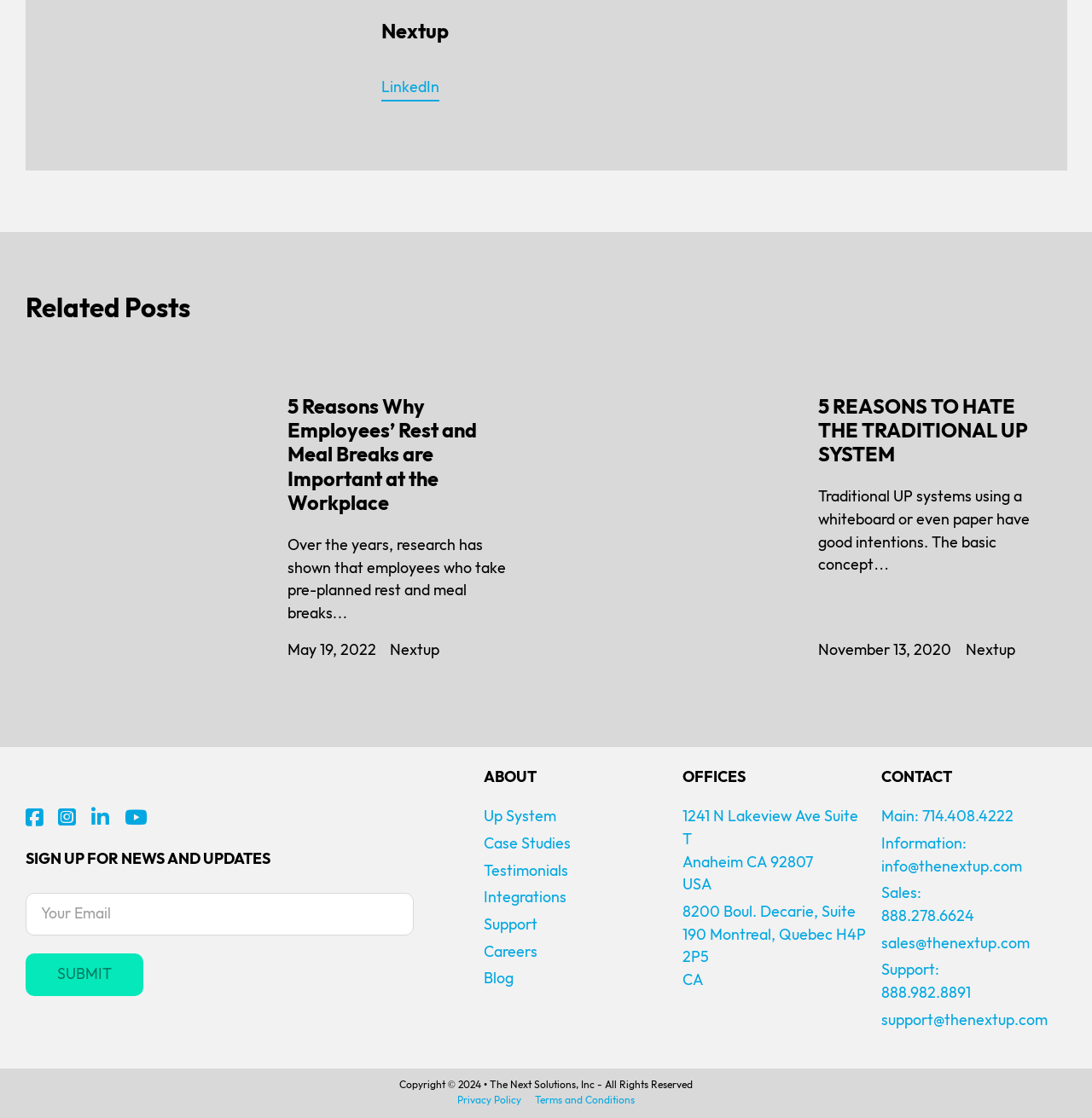Please determine the bounding box coordinates for the UI element described as: "Business Point".

None